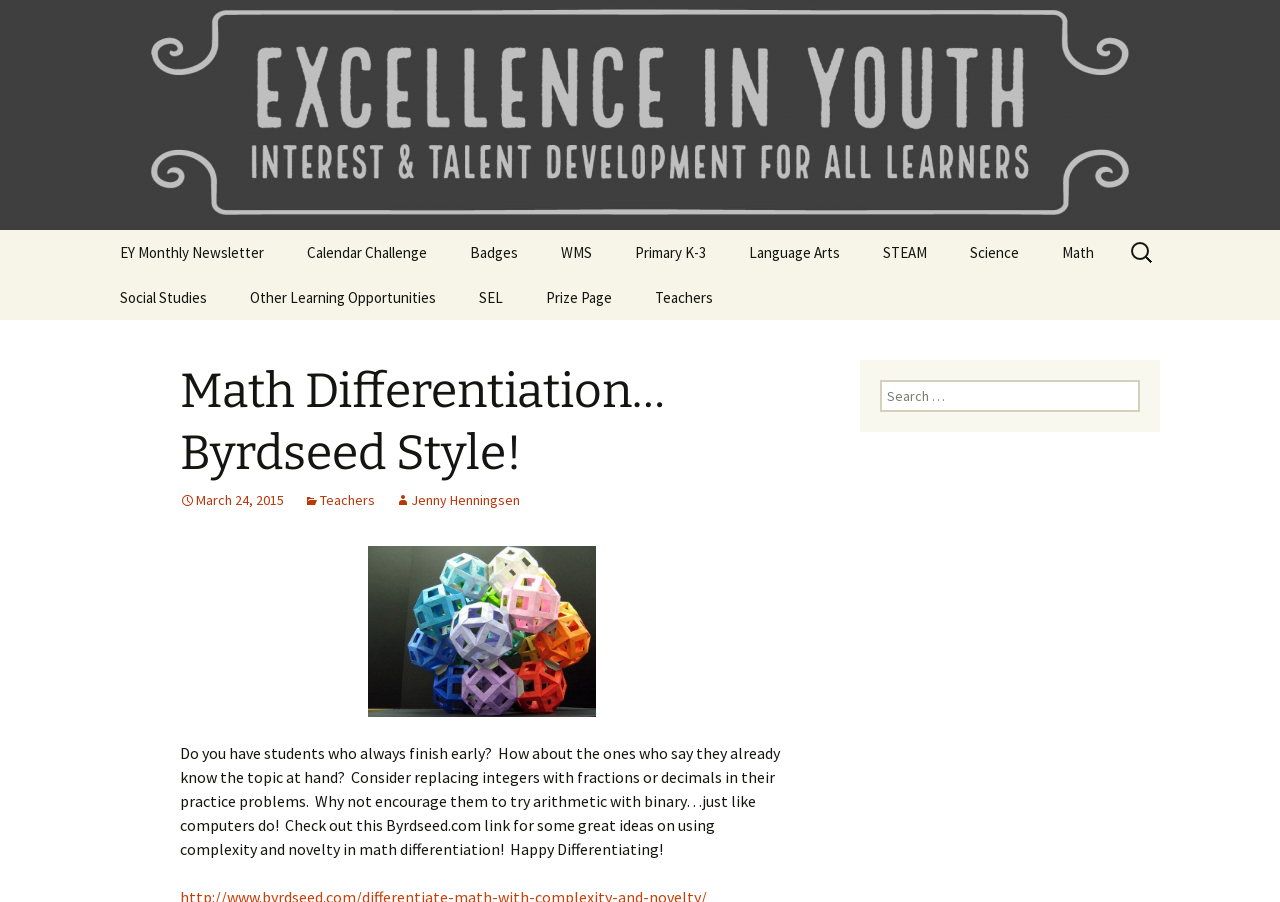Determine the bounding box coordinates for the area that should be clicked to carry out the following instruction: "View the EY Monthly Newsletter".

[0.078, 0.255, 0.222, 0.305]